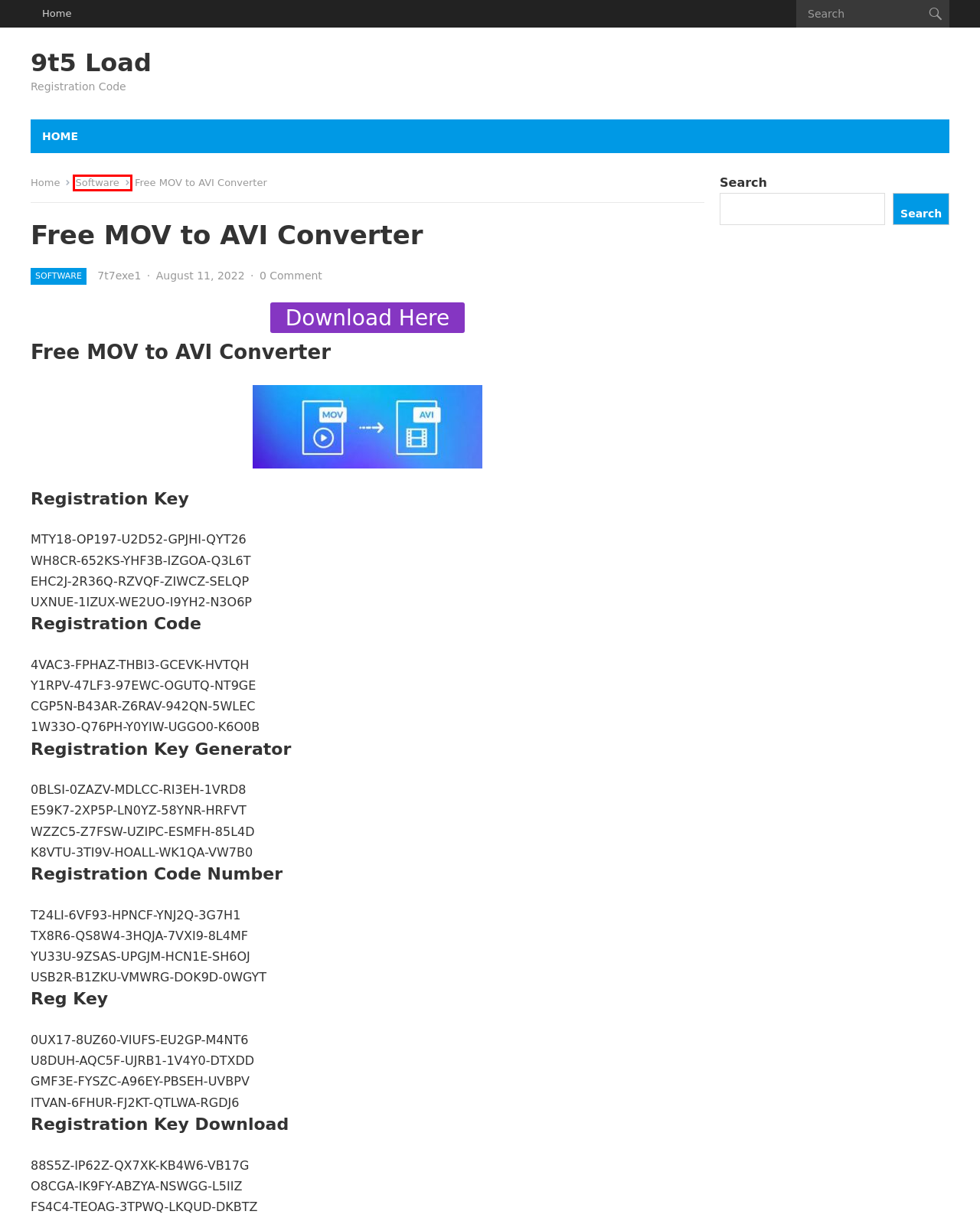Using the screenshot of a webpage with a red bounding box, pick the webpage description that most accurately represents the new webpage after the element inside the red box is clicked. Here are the candidates:
A. WordPress Themes by WPEnjoy
B. Application for Replacement Plates Stickers Documents REG 156 Registration Code
C. Software Archives | 9t5 Load
D. 7t7exe1, Author at 9t5 Load
E. 9t5 Load Registration Code
F. KidStream for YouTube for Windows 10 Latest Free Download 2024 Registration Code
G. Blog Tool, Publishing Platform, and CMS – WordPress.org
H. Ame Mail Checker Latest Free Download 2024 Registration Code

C